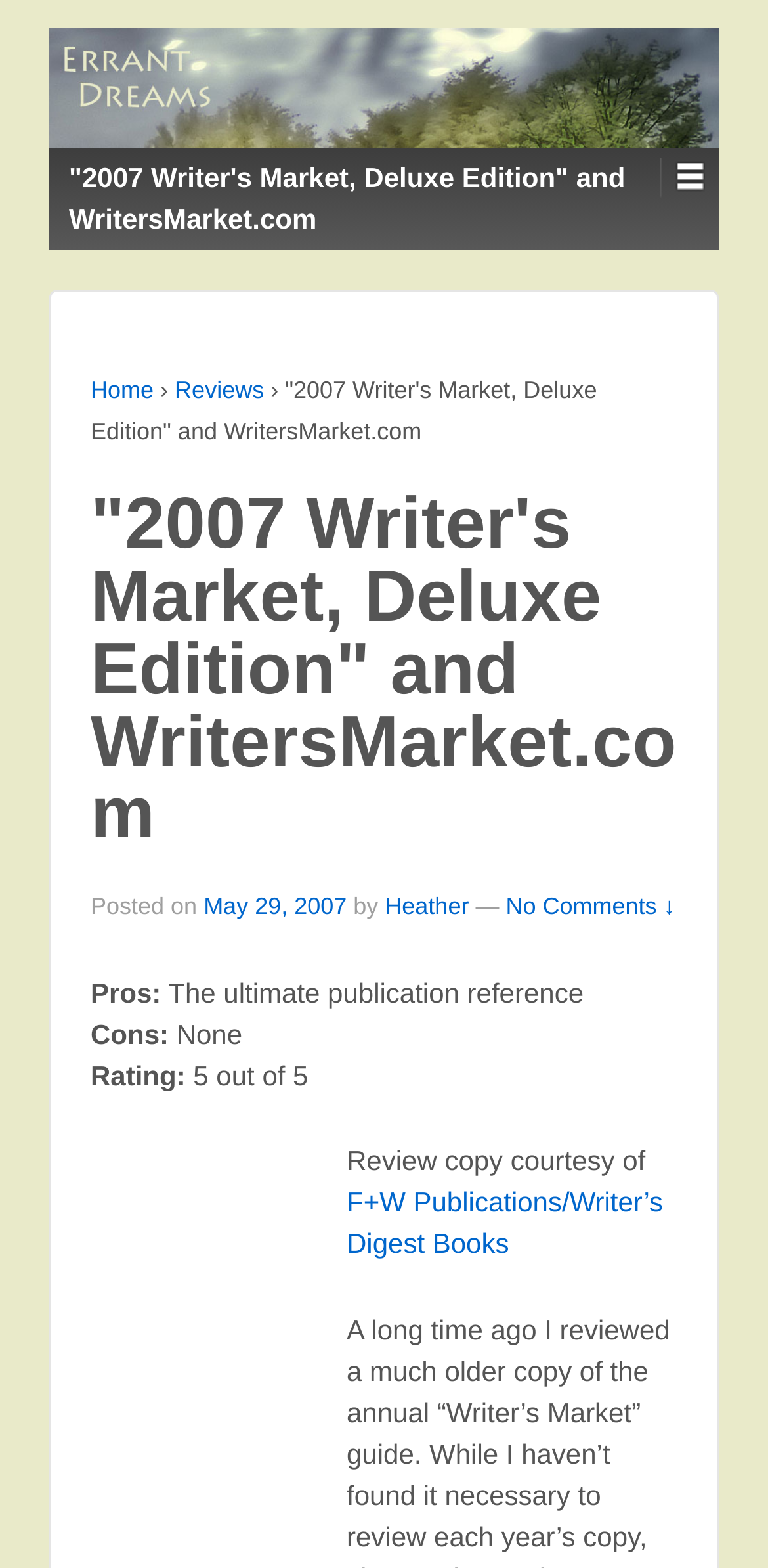What is the publisher of the book?
Using the image, answer in one word or phrase.

F+W Publications/Writer’s Digest Books